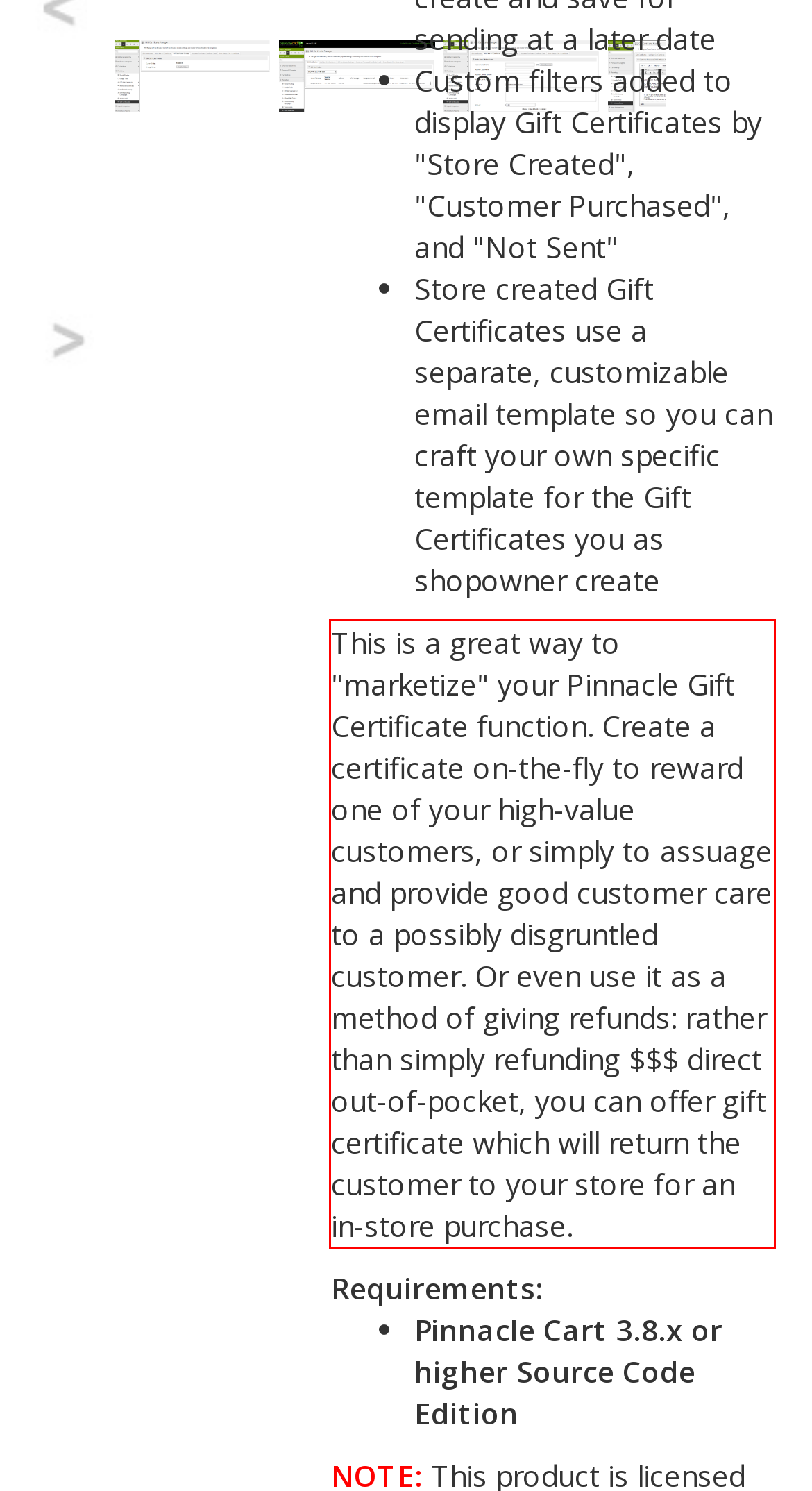You are given a screenshot showing a webpage with a red bounding box. Perform OCR to capture the text within the red bounding box.

This is a great way to "marketize" your Pinnacle Gift Certificate function. Create a certificate on-the-fly to reward one of your high-value customers, or simply to assuage and provide good customer care to a possibly disgruntled customer. Or even use it as a method of giving refunds: rather than simply refunding $$$ direct out-of-pocket, you can offer gift certificate which will return the customer to your store for an in-store purchase.